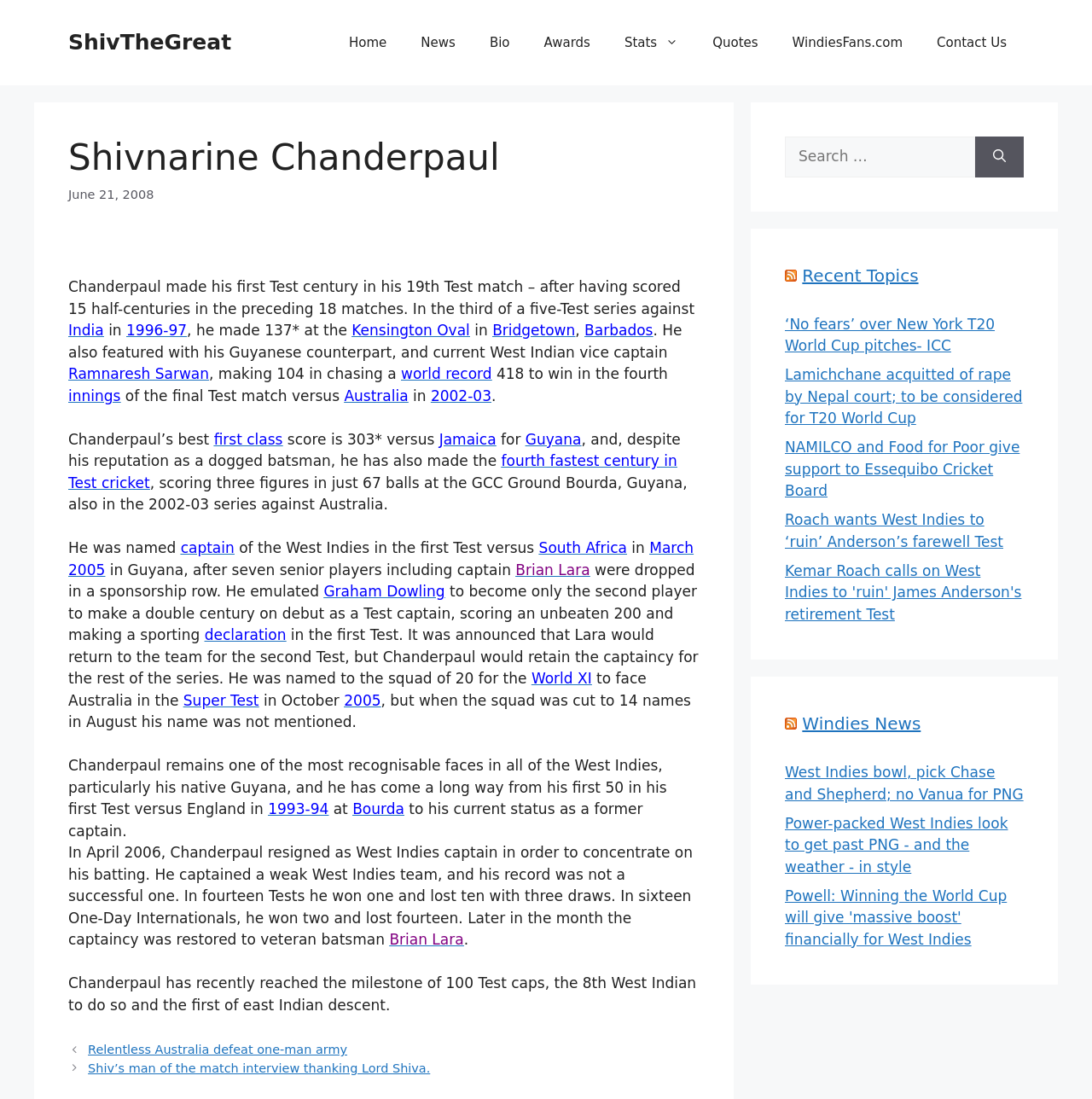Provide the bounding box coordinates of the area you need to click to execute the following instruction: "Search for Shivnarine Chanderpaul".

[0.719, 0.124, 0.893, 0.161]